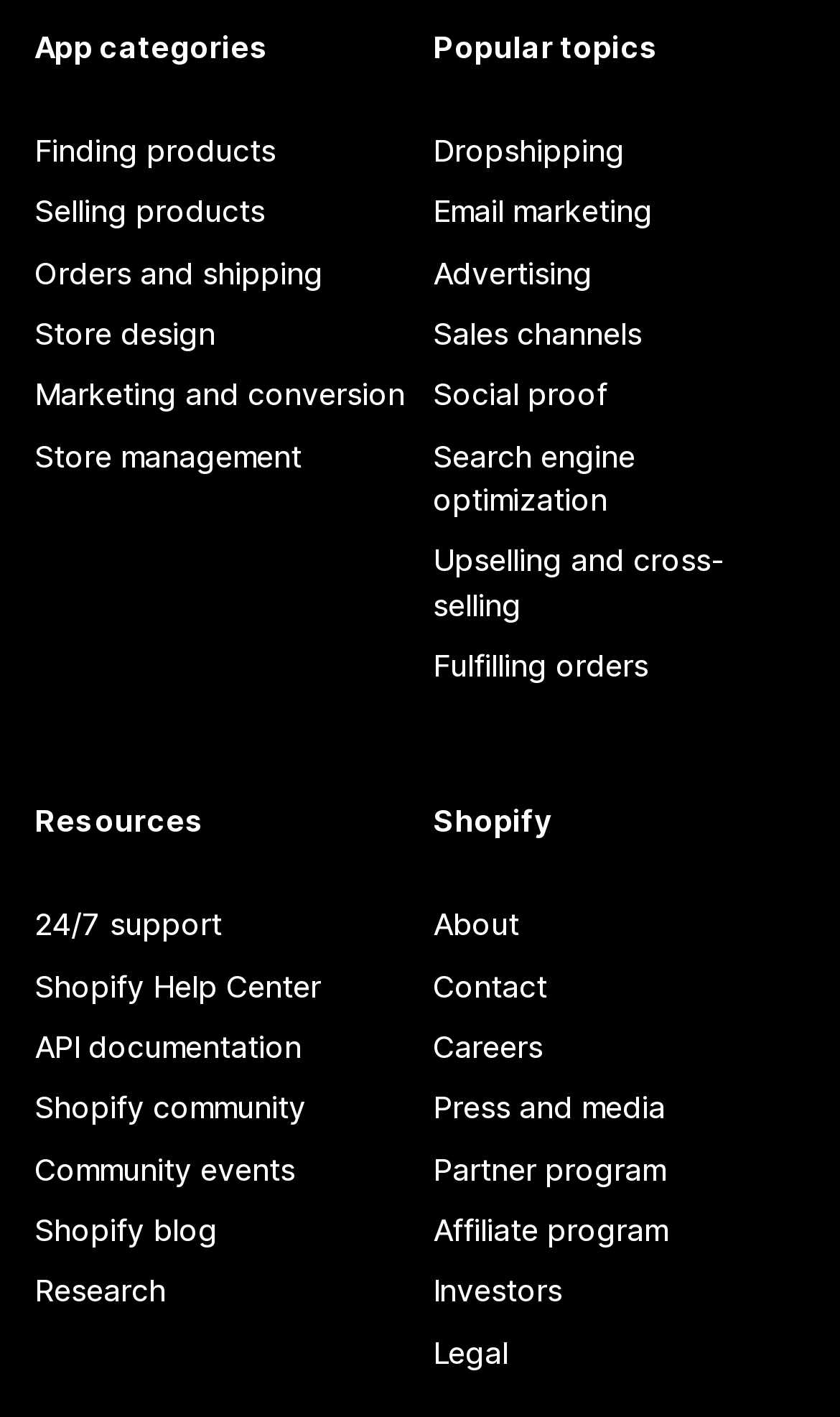Could you indicate the bounding box coordinates of the region to click in order to complete this instruction: "Learn about dropshipping".

[0.515, 0.085, 0.959, 0.128]